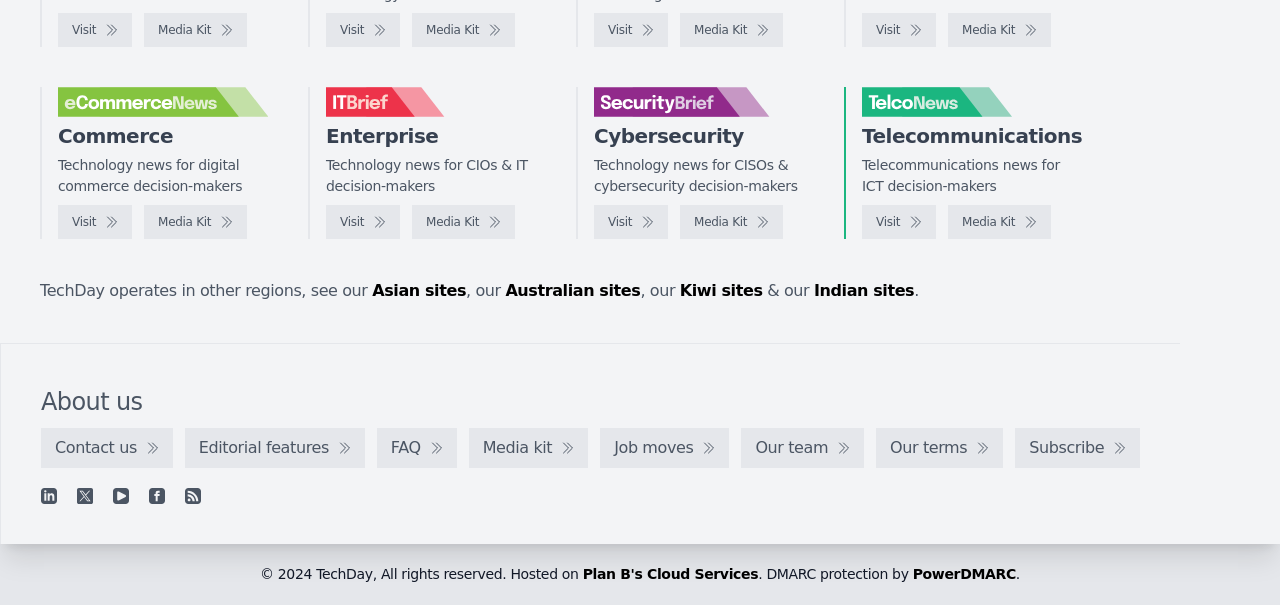What is the category of news for digital commerce decision-makers?
Please provide a comprehensive and detailed answer to the question.

This answer can be obtained by looking at the StaticText element with the text 'Technology news for digital commerce decision-makers' which is located near the 'eCommerceNews logo' link.